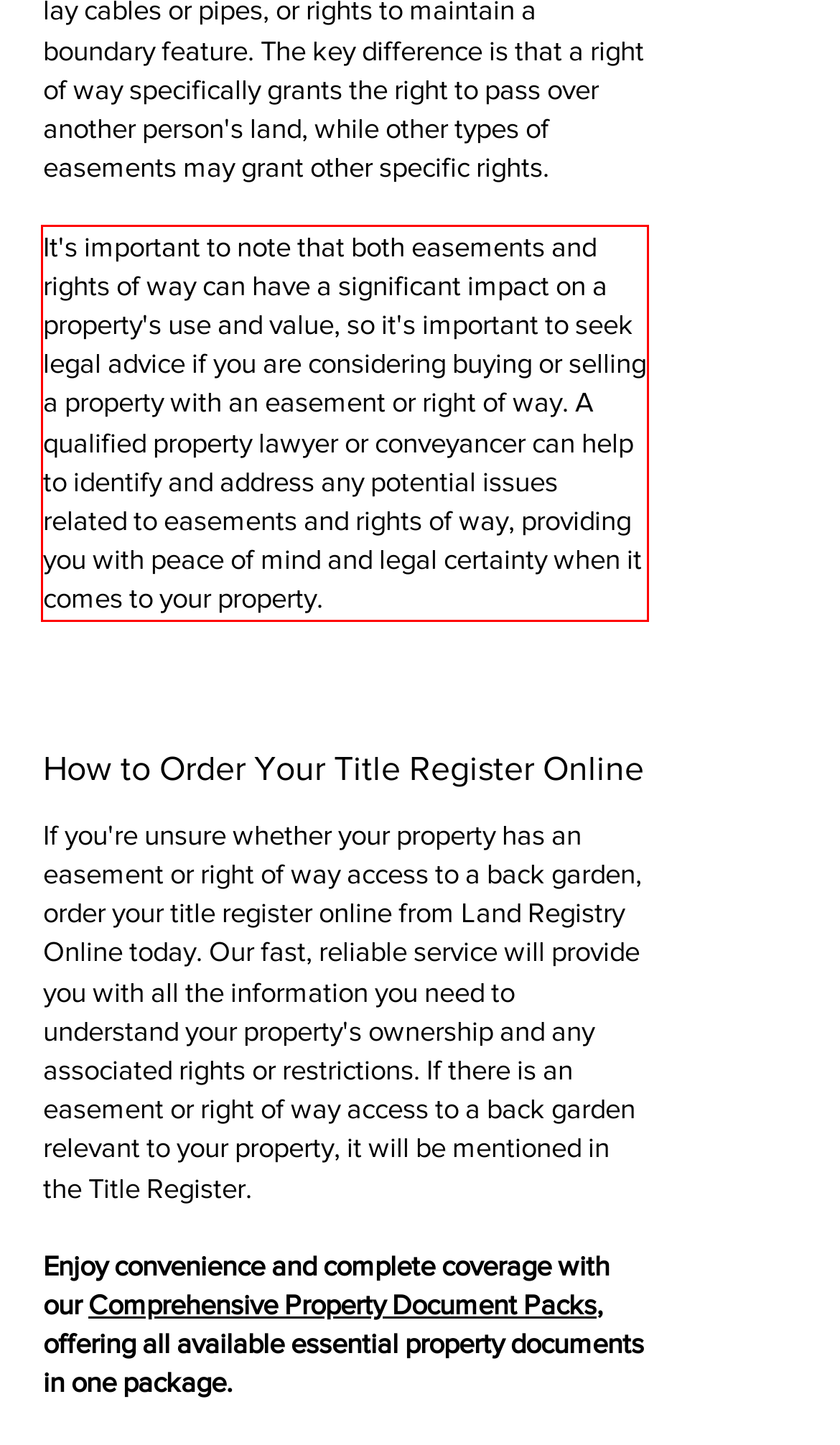Locate the red bounding box in the provided webpage screenshot and use OCR to determine the text content inside it.

It's important to note that both easements and rights of way can have a significant impact on a property's use and value, so it's important to seek legal advice if you are considering buying or selling a property with an easement or right of way. A qualified property lawyer or conveyancer can help to identify and address any potential issues related to easements and rights of way, providing you with peace of mind and legal certainty when it comes to your property.